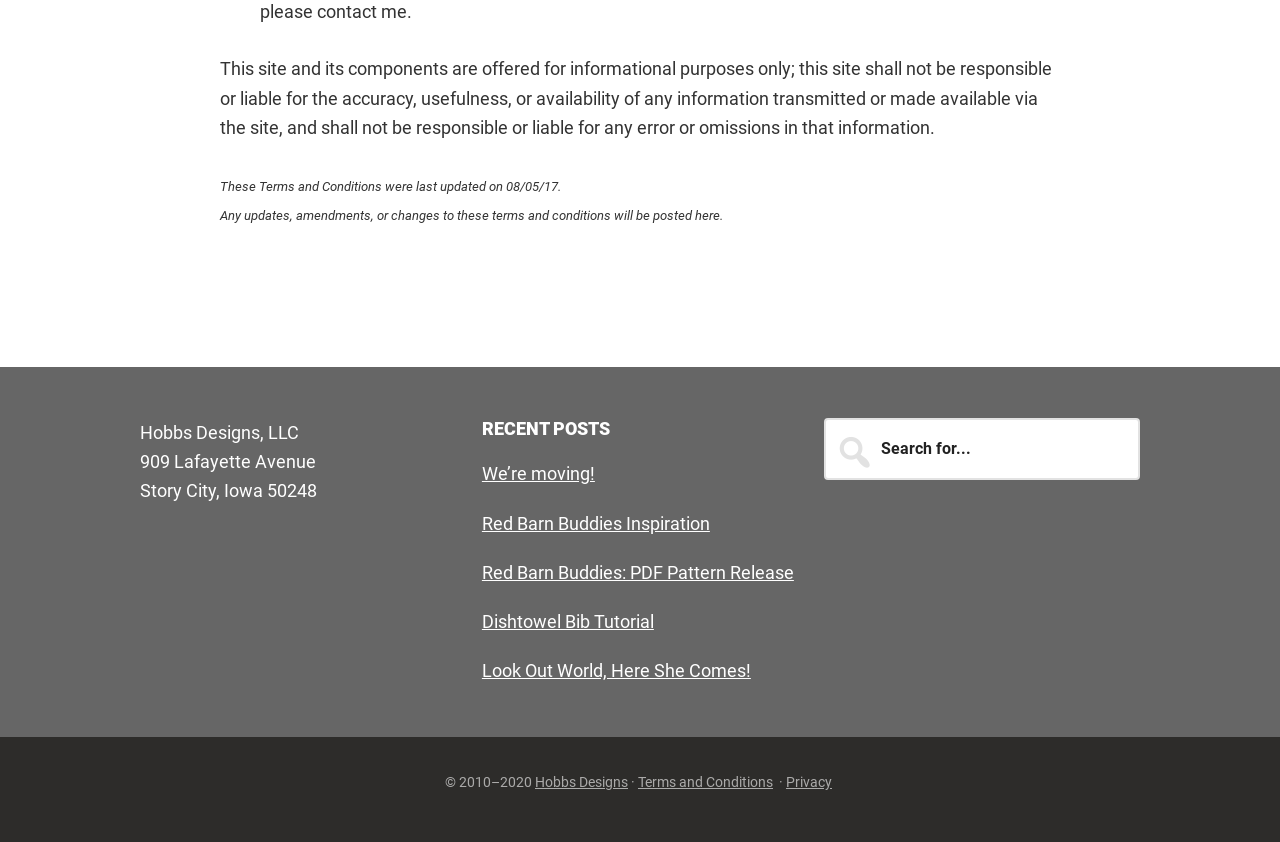Find the bounding box coordinates of the clickable area that will achieve the following instruction: "Read recent post 'We’re moving!' ".

[0.376, 0.55, 0.465, 0.575]